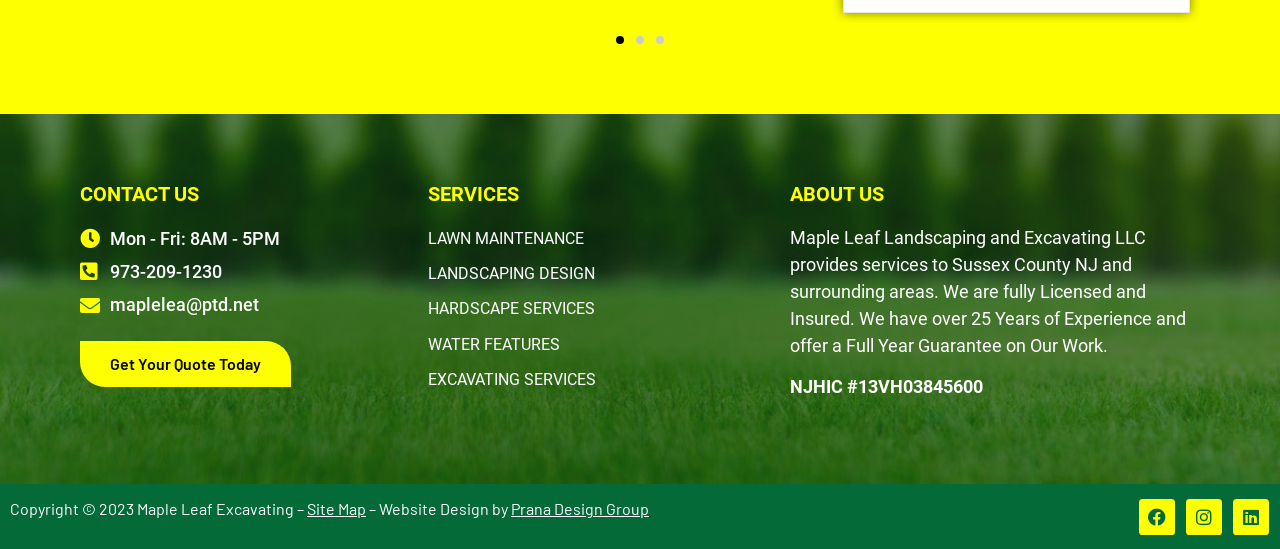Given the element description "Cookie settings" in the screenshot, predict the bounding box coordinates of that UI element.

None